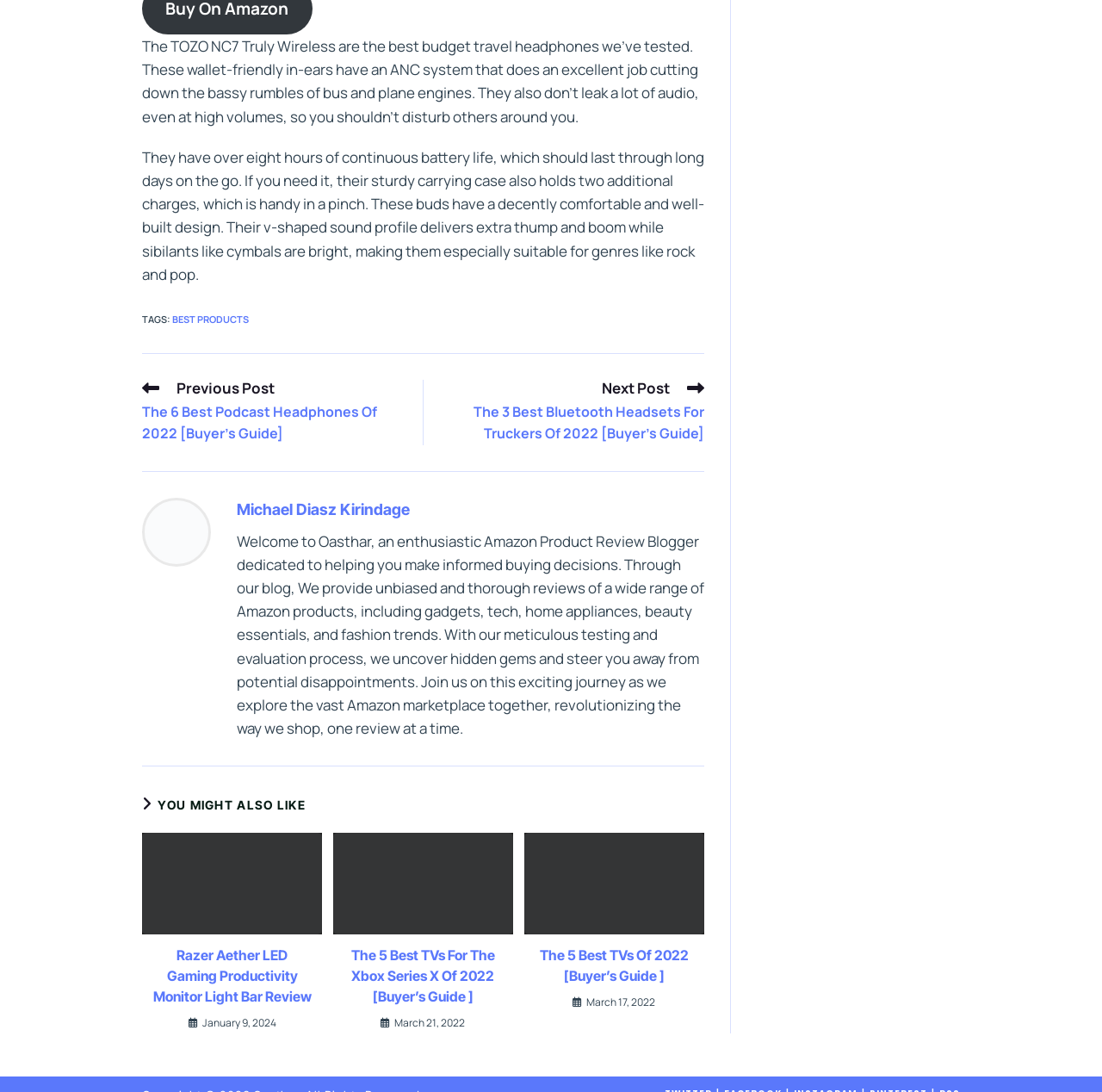How many related articles are suggested at the bottom of the page?
Refer to the image and give a detailed response to the question.

At the bottom of the page, there are three figure elements (IDs 465, 468, and 471) that suggest related articles, each with a link and an image.